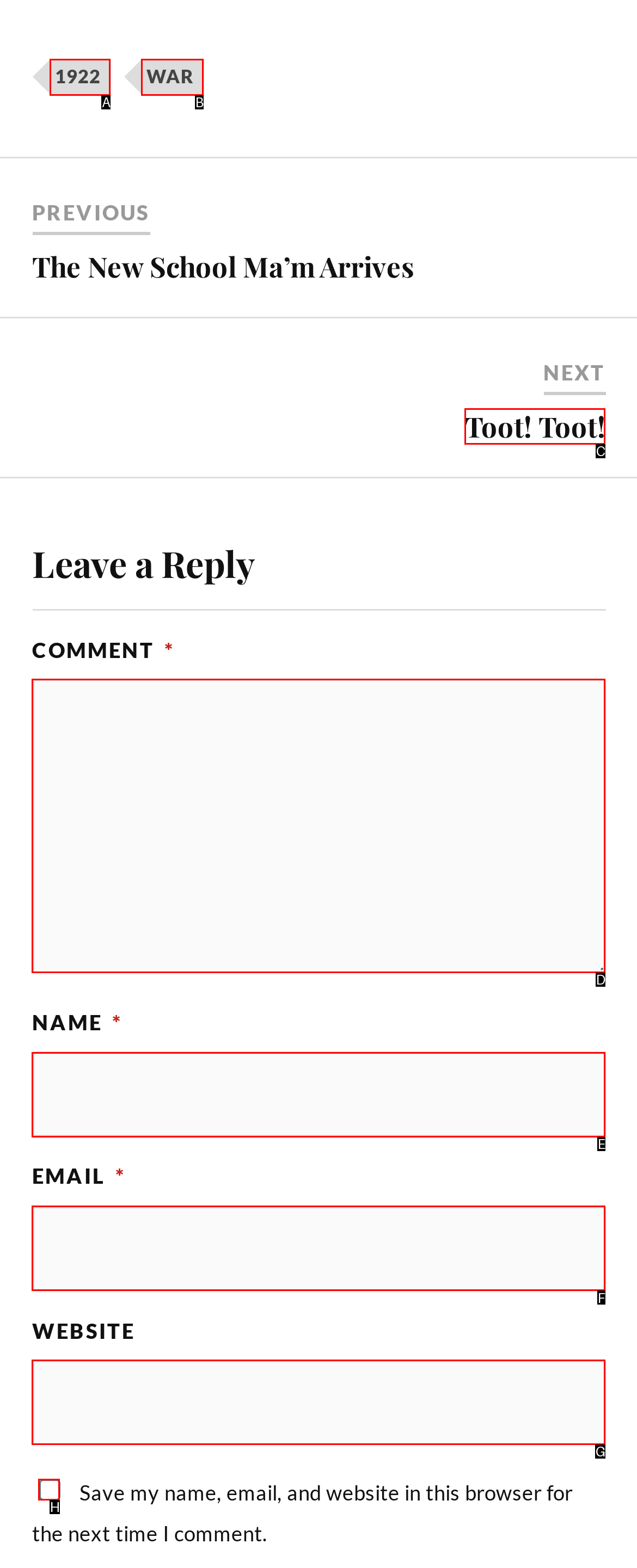From the description: parent_node: WEBSITE name="url", identify the option that best matches and reply with the letter of that option directly.

G